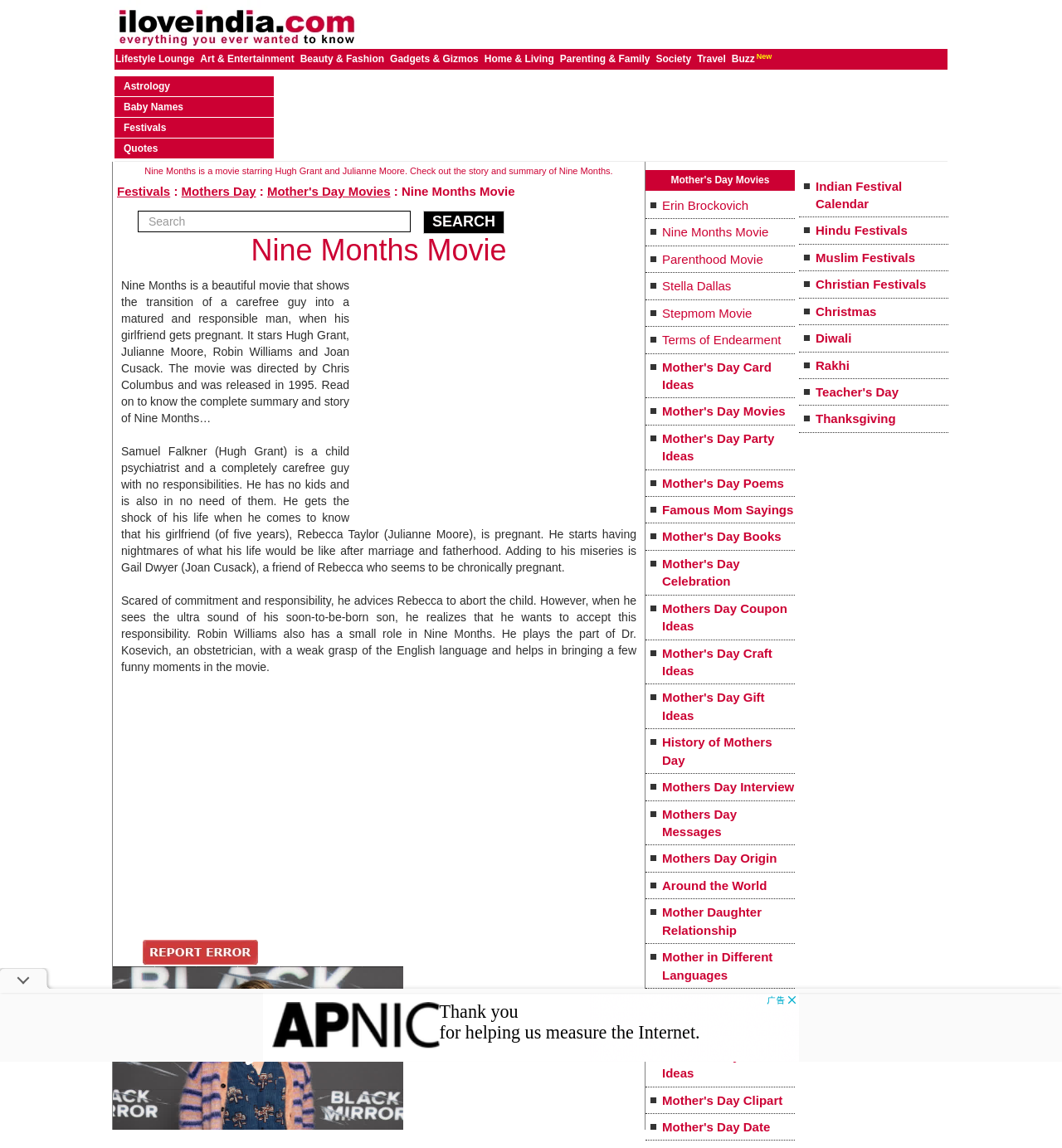Locate the bounding box coordinates of the element that needs to be clicked to carry out the instruction: "Search for a movie". The coordinates should be given as four float numbers ranging from 0 to 1, i.e., [left, top, right, bottom].

[0.118, 0.184, 0.545, 0.204]